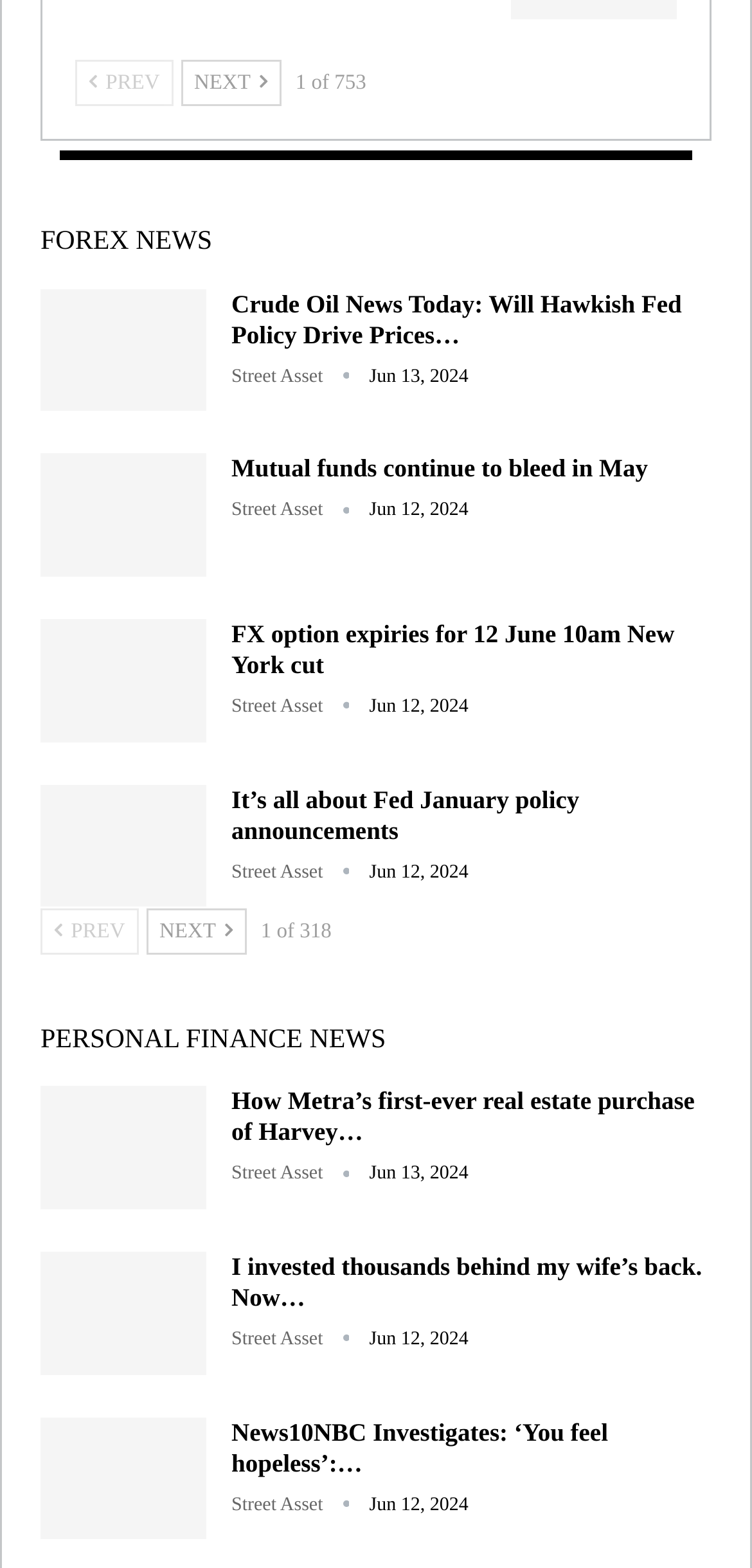What is the current page number?
From the screenshot, supply a one-word or short-phrase answer.

1